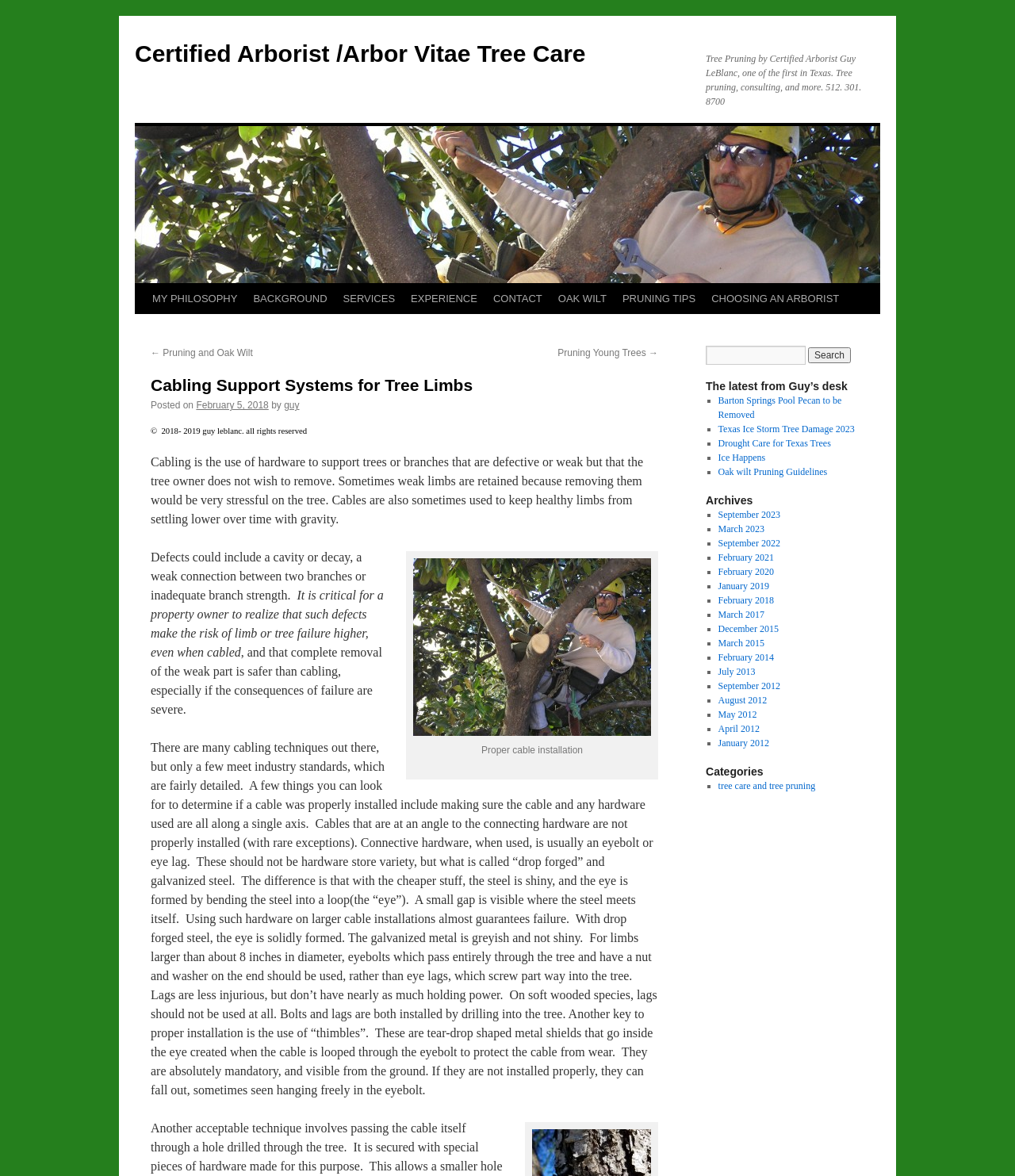Please specify the bounding box coordinates of the area that should be clicked to accomplish the following instruction: "Search for something". The coordinates should consist of four float numbers between 0 and 1, i.e., [left, top, right, bottom].

[0.796, 0.295, 0.838, 0.309]